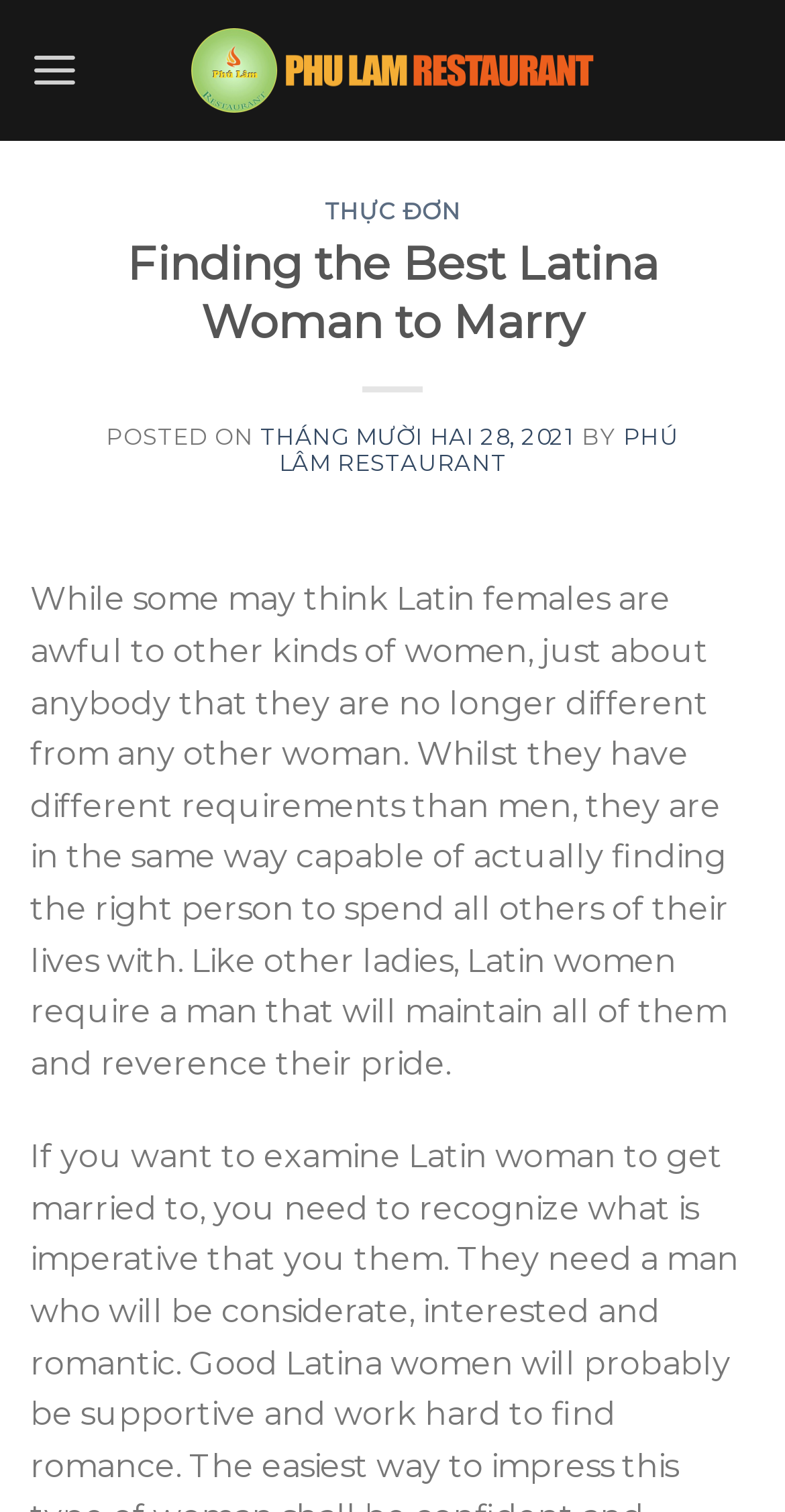Deliver a detailed narrative of the webpage's visual and textual elements.

The webpage appears to be a blog post or article about finding the best Latina woman to marry. At the top of the page, there is a logo or image of "Nhà Hàng Phú Lâm – Nhà hàng hải sản, các món đặc sản vùng miền uy tín Hạ Long" with a corresponding link. Below this, there is a menu link labeled "Menu" on the left side of the page.

The main content of the page is divided into sections. The first section has a heading "THỰC ĐƠN" with a link below it. The second section has a heading "Finding the Best Latina Woman to Marry" with a posted date "THÁNG MƯỜI HAI 28, 2021" and an author "PHÚ LÂM RESTAURANT" below it.

The main article text is located below the headings and dates, and it discusses the topic of Latina women and their requirements in a partner. The text explains that Latina women are not different from other women and have the same capabilities of finding the right person to spend their lives with. It also mentions that they require a man who will maintain and respect their pride.

Overall, the webpage has a simple layout with a clear hierarchy of headings and sections, making it easy to navigate and read.